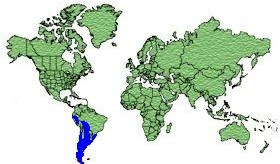What type of area does the Red Shoveler inhabit?
Refer to the screenshot and deliver a thorough answer to the question presented.

The Red Shoveler is commonly found in wetlands and marshes throughout the highlighted region in South America, which suggests that it prefers these types of areas as its natural habitat.